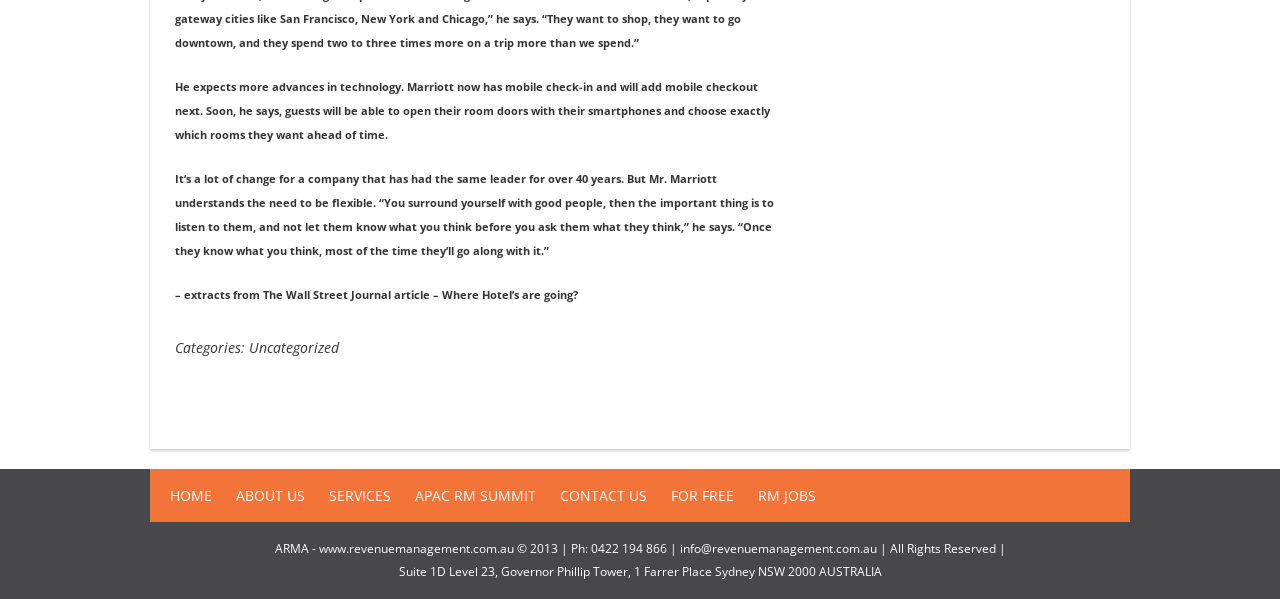What is the company mentioned in the article?
Based on the visual details in the image, please answer the question thoroughly.

The article mentions Marriott as the company that has had the same leader for over 40 years and is now implementing technological advancements such as mobile check-in and checkout.